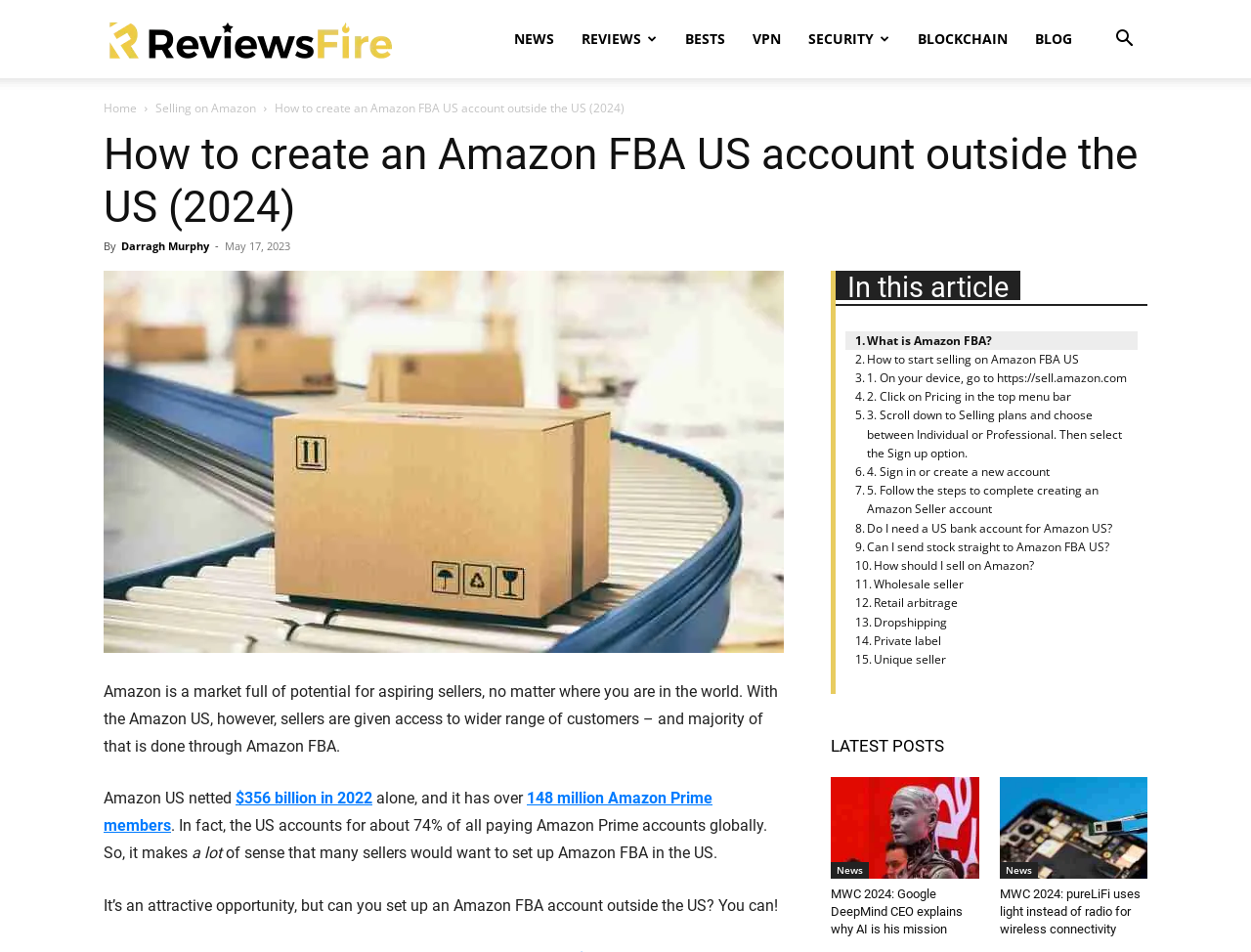Locate the bounding box for the described UI element: "random quote". Ensure the coordinates are four float numbers between 0 and 1, formatted as [left, top, right, bottom].

None